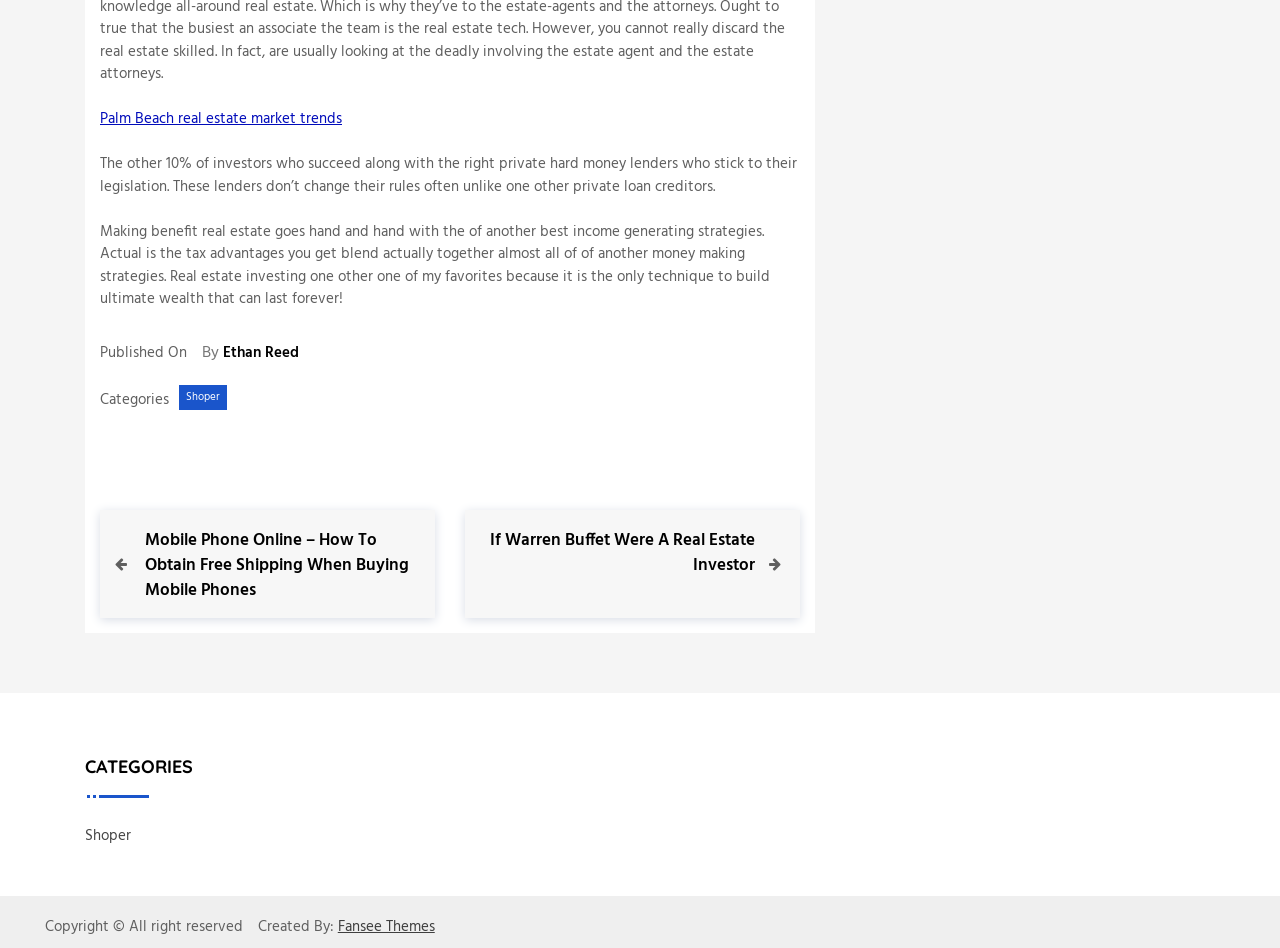Who is the author of the article?
Using the visual information from the image, give a one-word or short-phrase answer.

Ethan Reed